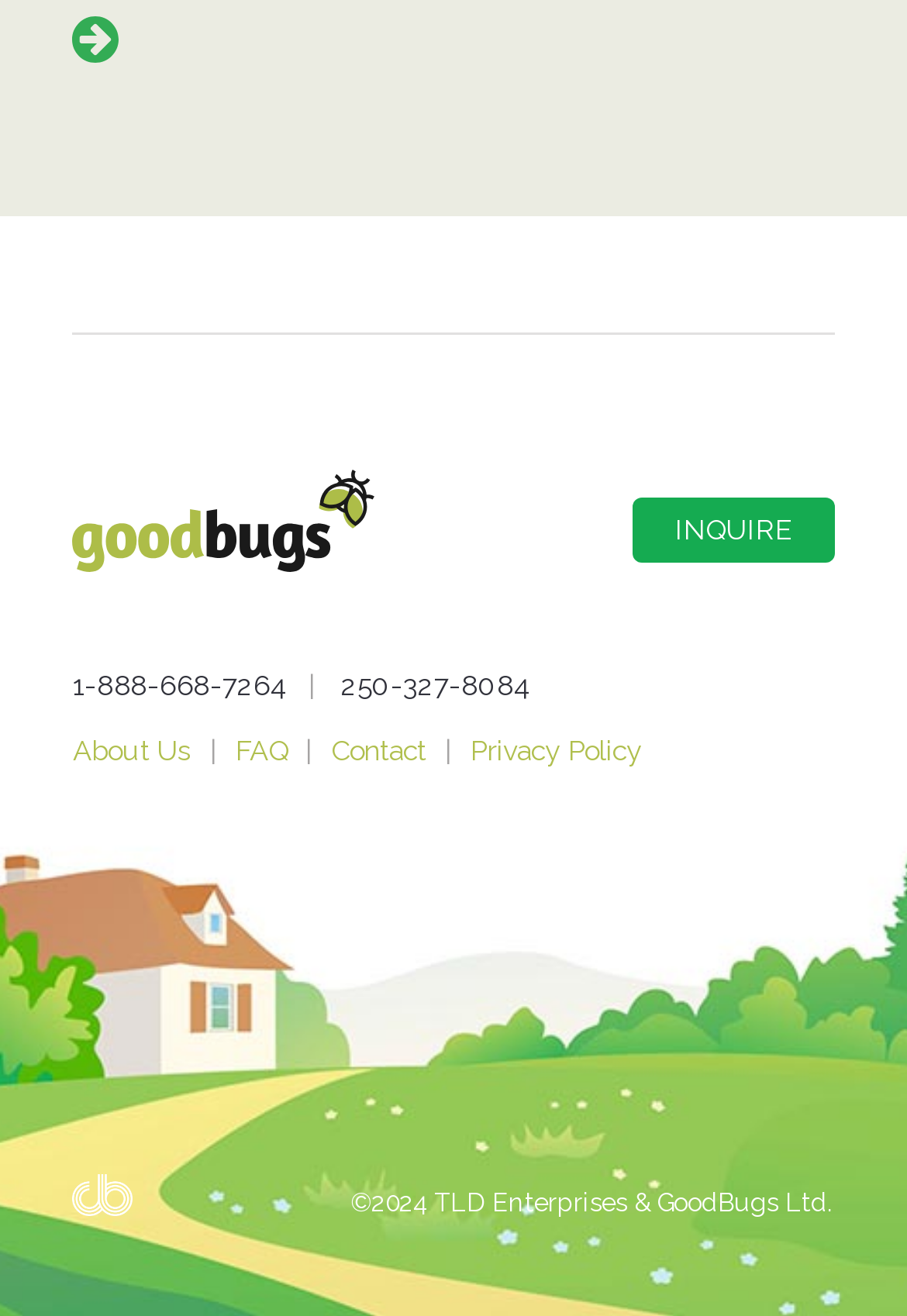Please identify the bounding box coordinates of the clickable area that will fulfill the following instruction: "Read about 'George Wein'". The coordinates should be in the format of four float numbers between 0 and 1, i.e., [left, top, right, bottom].

None